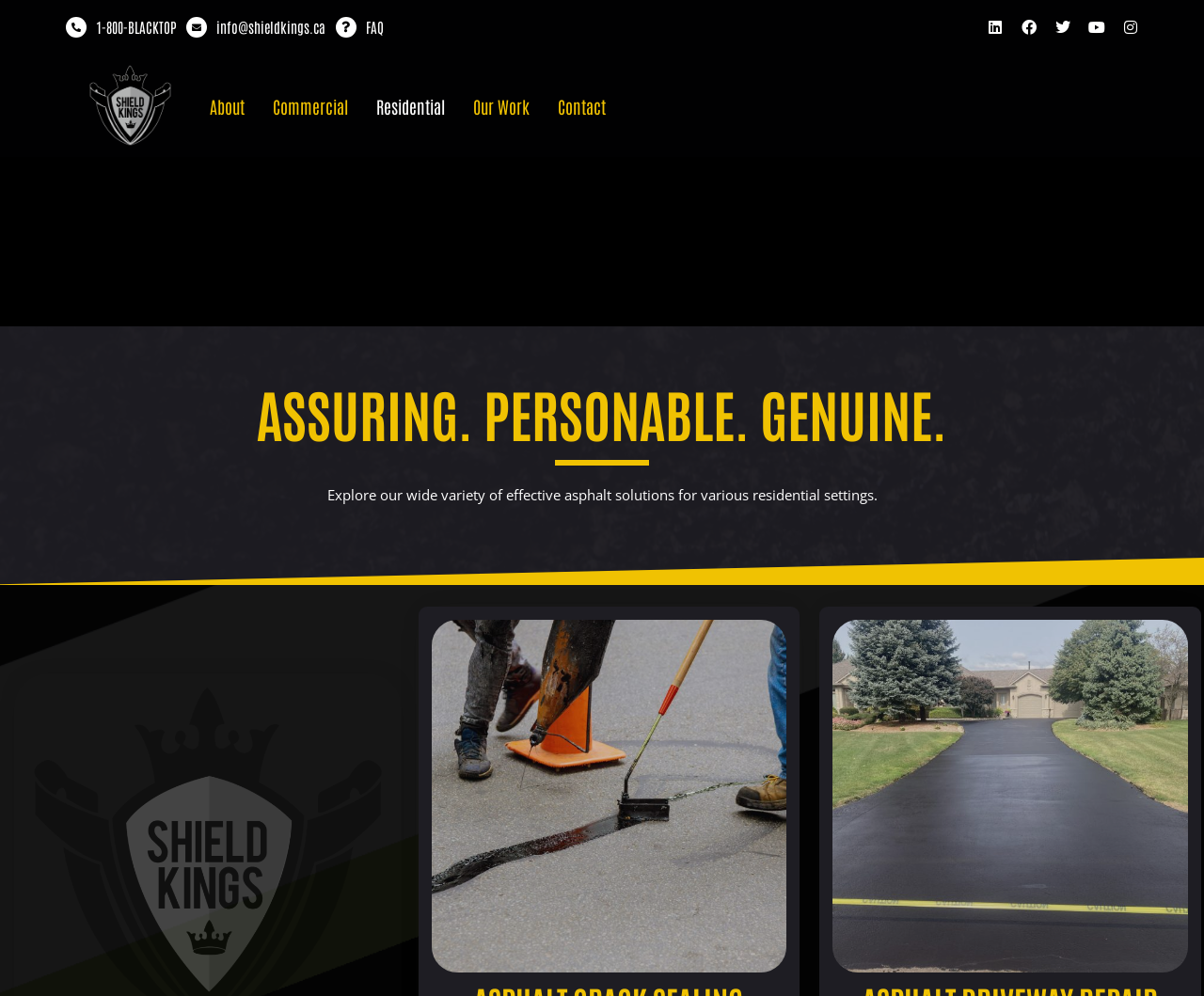Identify the bounding box coordinates of the clickable section necessary to follow the following instruction: "Visit the 'Contact' page". The coordinates should be presented as four float numbers from 0 to 1, i.e., [left, top, right, bottom].

[0.452, 0.084, 0.515, 0.129]